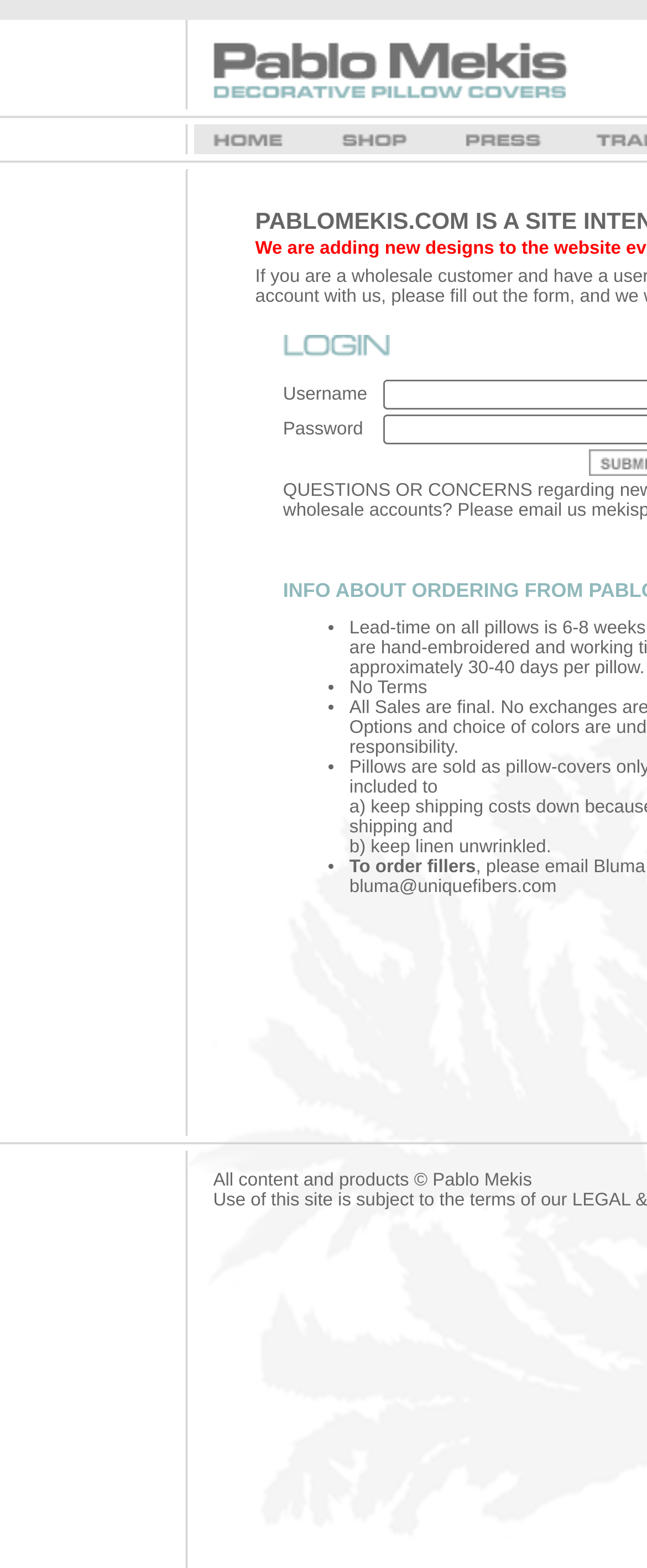Answer the following in one word or a short phrase: 
What is the purpose of the form?

Login